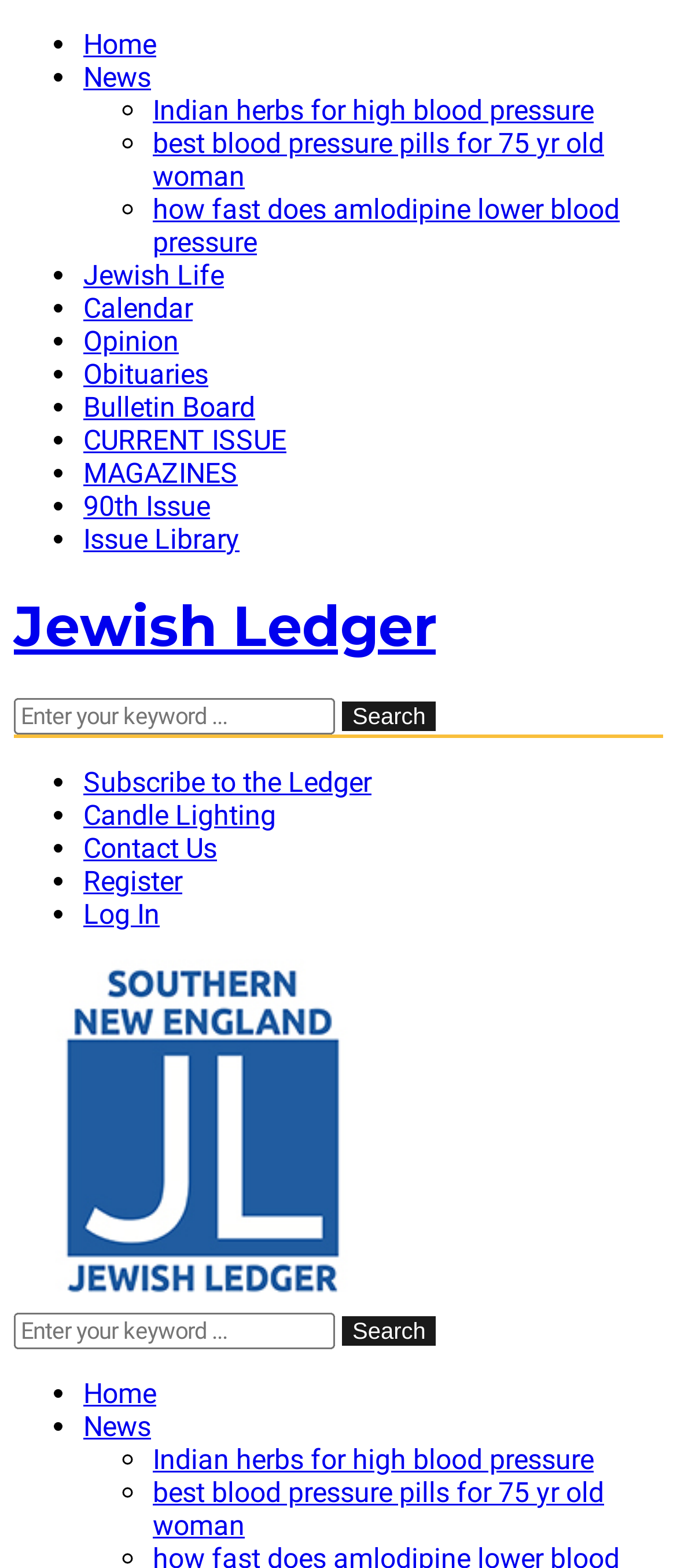Using the element description Instagram, predict the bounding box coordinates for the UI element. Provide the coordinates in (top-left x, top-left y, bottom-right x, bottom-right y) format with values ranging from 0 to 1.

None